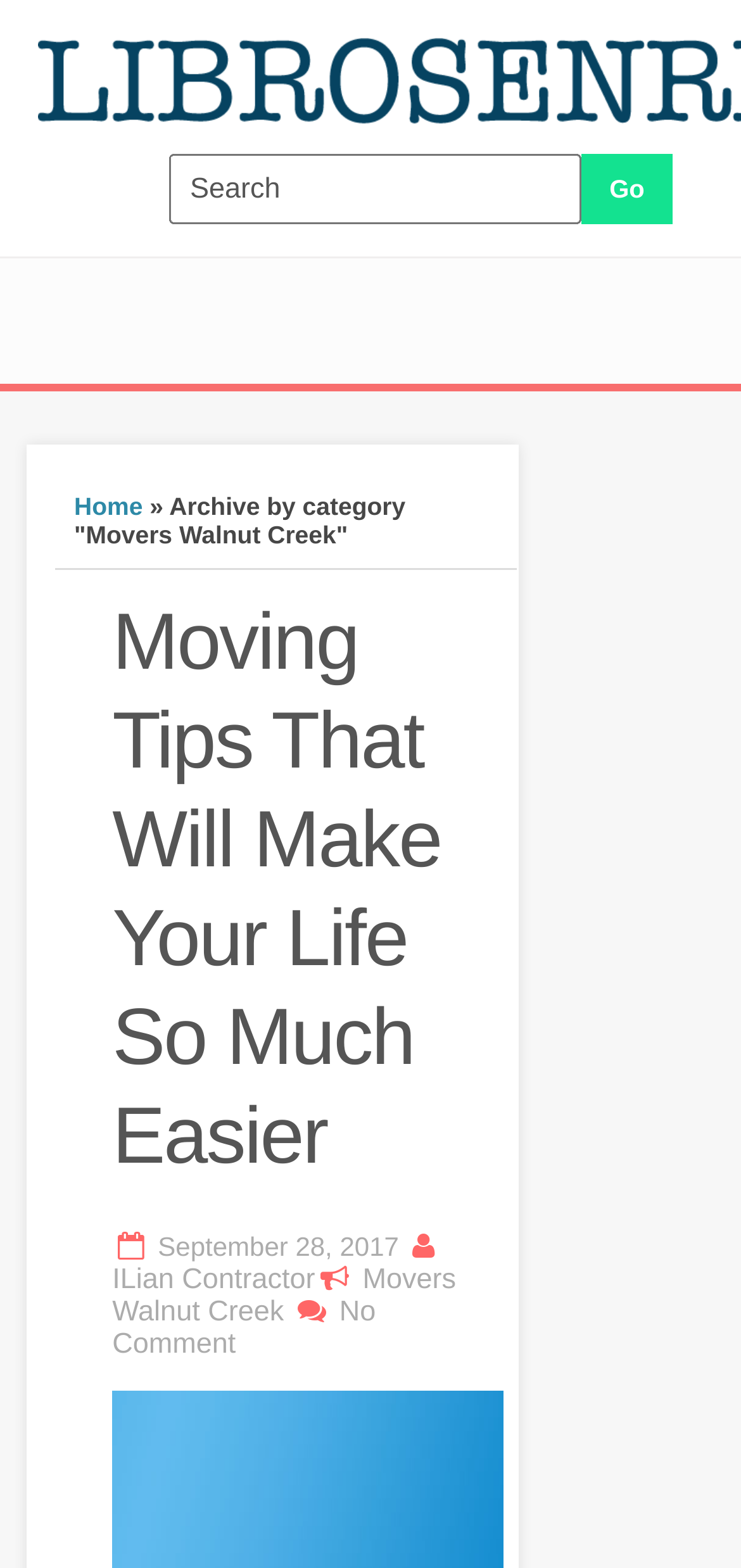Provide a thorough summary of the webpage.

The webpage appears to be a review site, specifically an archive page for "Movers Walnut Creek". At the top, there is a search bar with a textbox and a "Go" button to the right. Above the search bar, there is a link to the "Home" page.

Below the search bar, there is a heading that indicates the archive category, "Movers Walnut Creek". Underneath this heading, there is a prominent article title, "Moving Tips That Will Make Your Life So Much Easier", which is also a link. This article title is positioned roughly in the middle of the page, horizontally.

To the right of the article title, there is a date, "September 28, 2017". Below the article title, there are three links: "ILian Contractor", "Movers Walnut Creek", and "No Comment". These links are positioned in a vertical column, with "ILian Contractor" at the top and "No Comment" at the bottom.